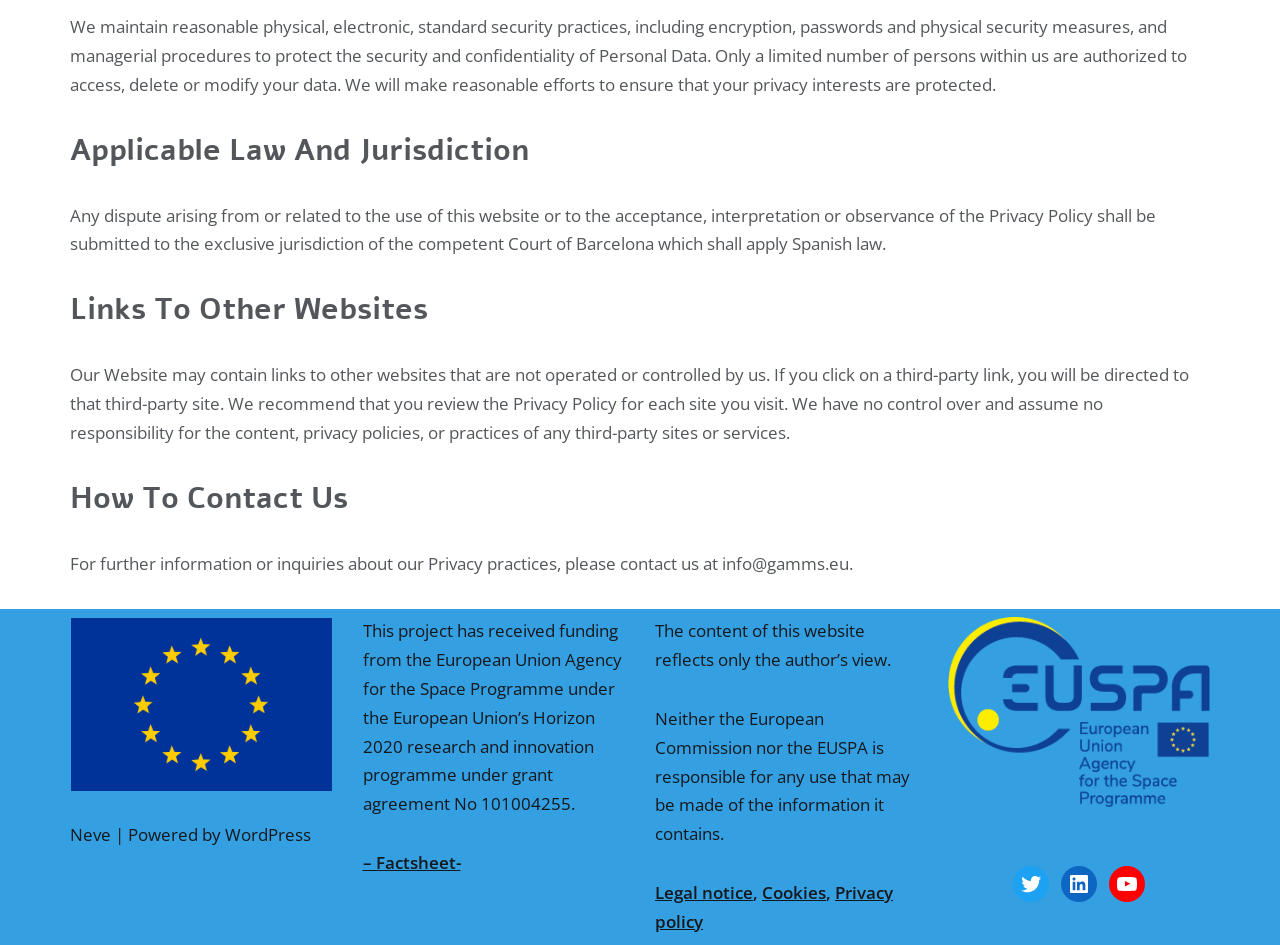What law applies to disputes arising from this website?
From the details in the image, answer the question comprehensively.

According to the StaticText element with ID 186, any dispute arising from or related to the use of this website shall be submitted to the exclusive jurisdiction of the competent Court of Barcelona, which shall apply Spanish law.